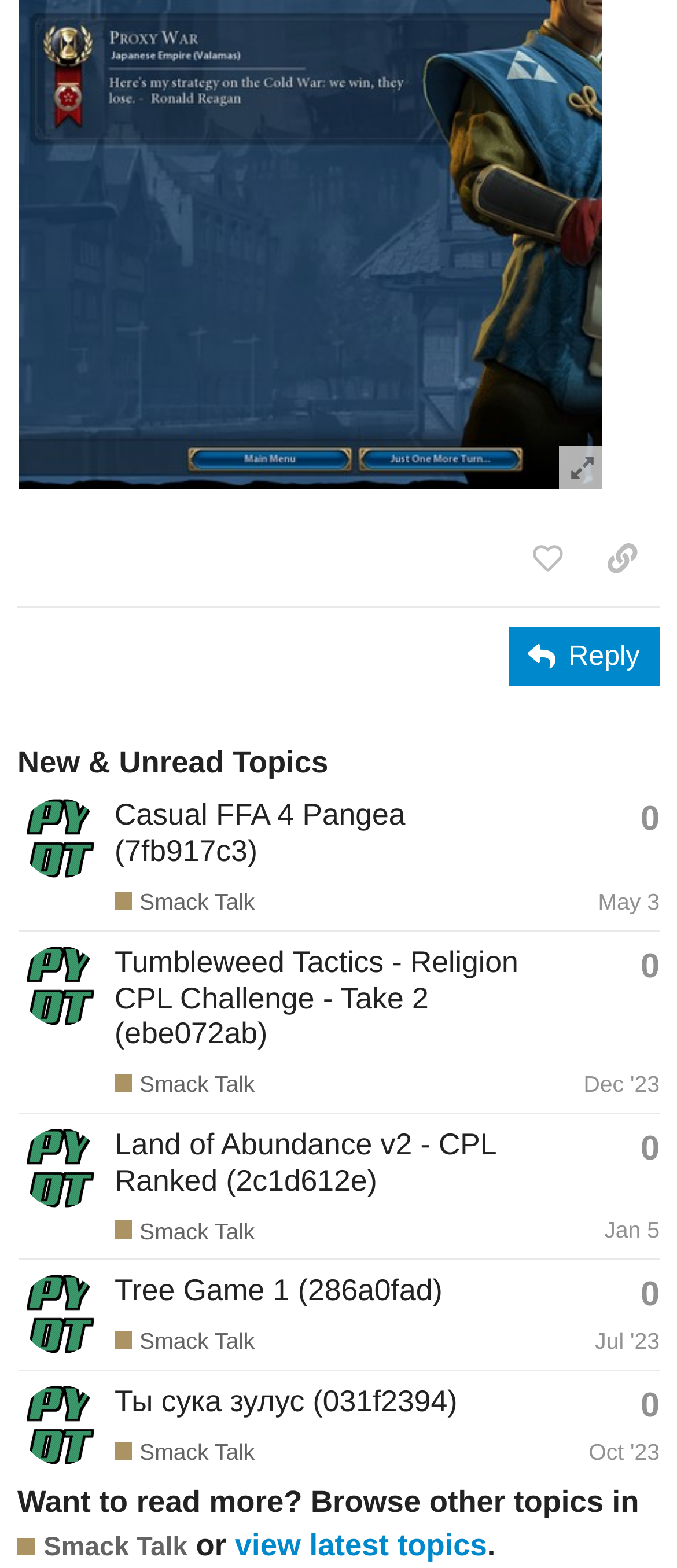Please specify the bounding box coordinates of the clickable region to carry out the following instruction: "reply to this topic". The coordinates should be four float numbers between 0 and 1, in the format [left, top, right, bottom].

[0.751, 0.4, 0.974, 0.437]